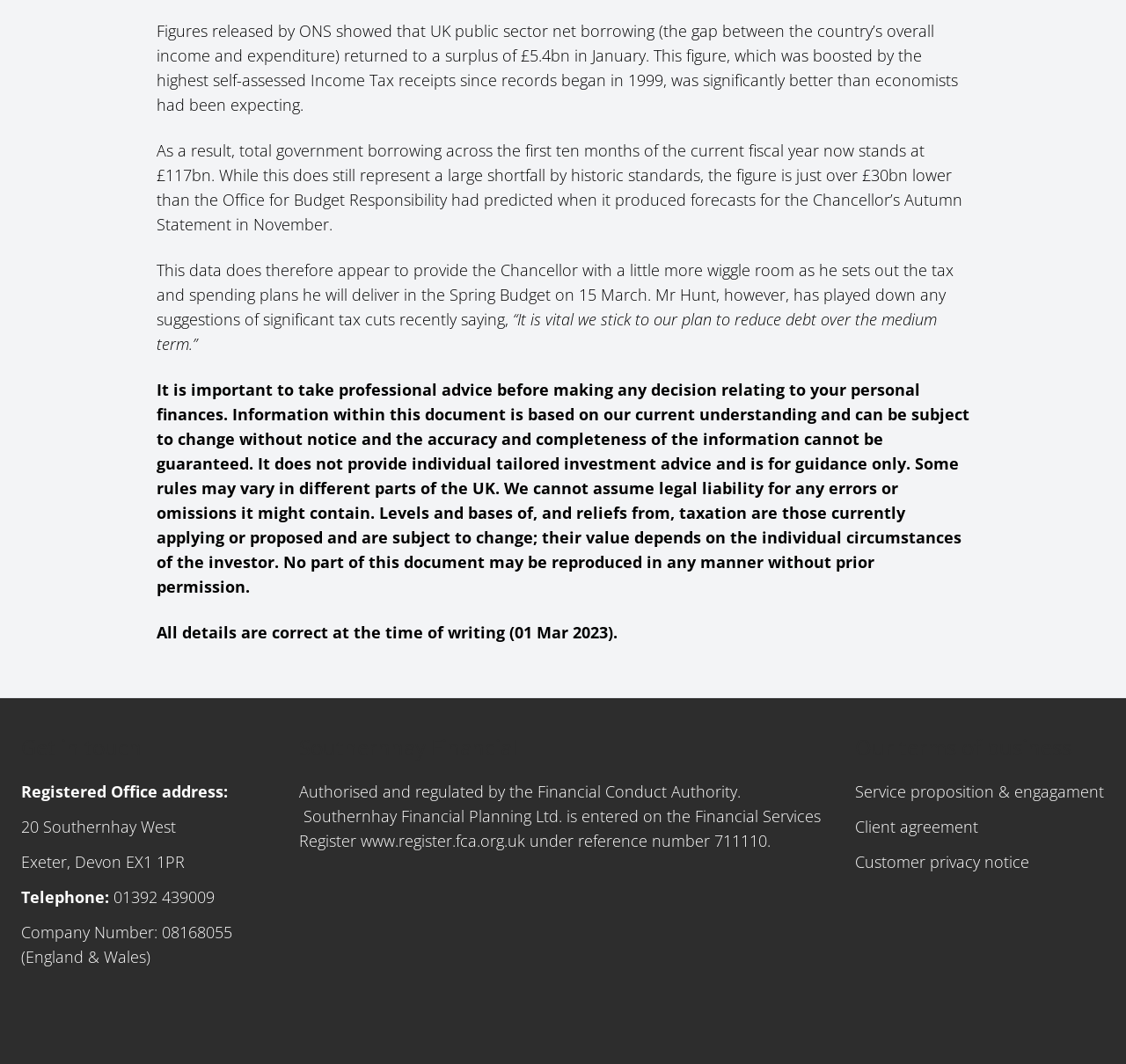What is the reference number of Southernhay Financial Planning Ltd. on the Financial Services Register?
Provide a detailed answer to the question using information from the image.

According to the text, 'Southernhay Financial Planning Ltd. is entered on the Financial Services Register under reference number 711110.'